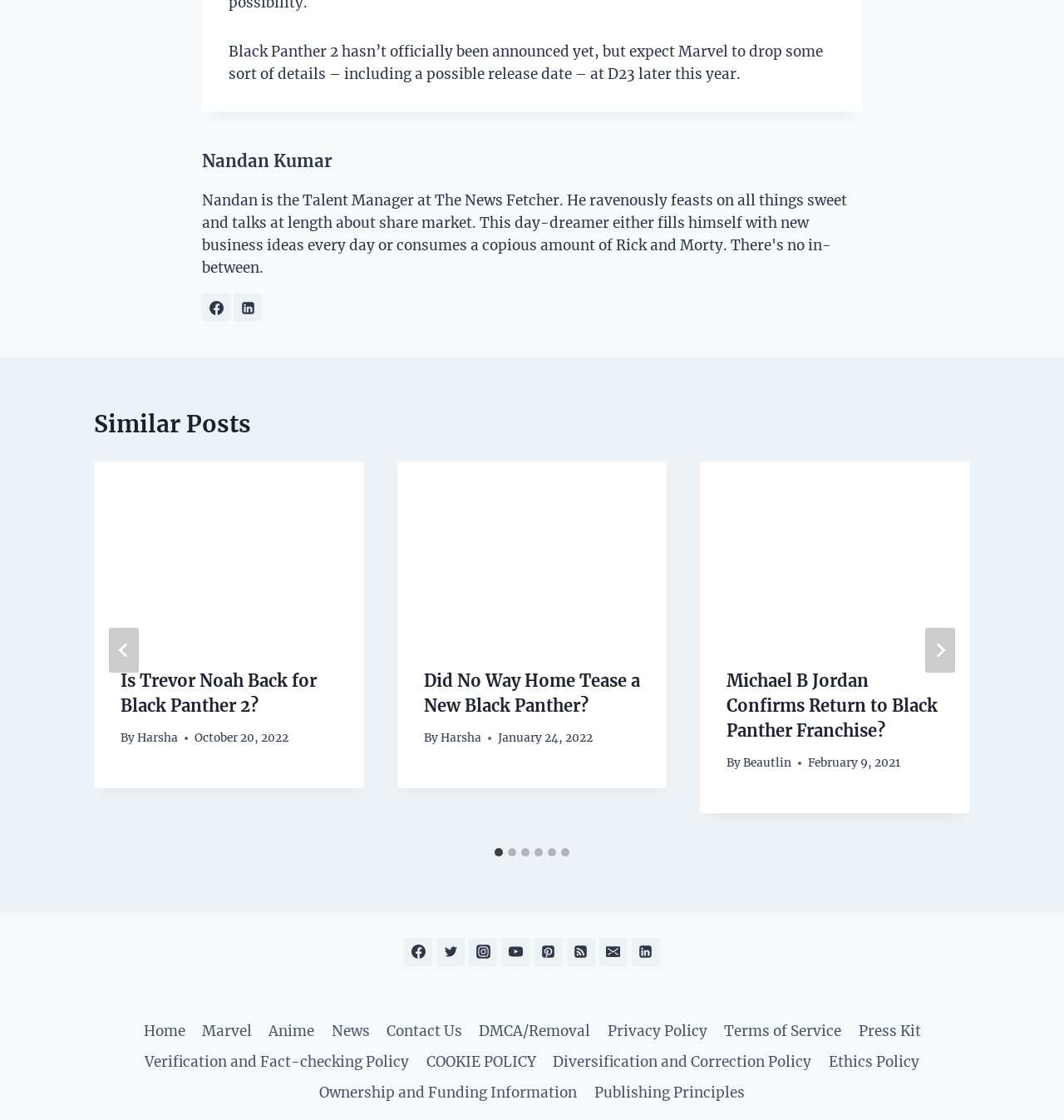What social media platforms are available in the footer?
Give a one-word or short phrase answer based on the image.

Facebook, Twitter, Instagram, YouTube, Pinterest, RSS, Email, Linkedin